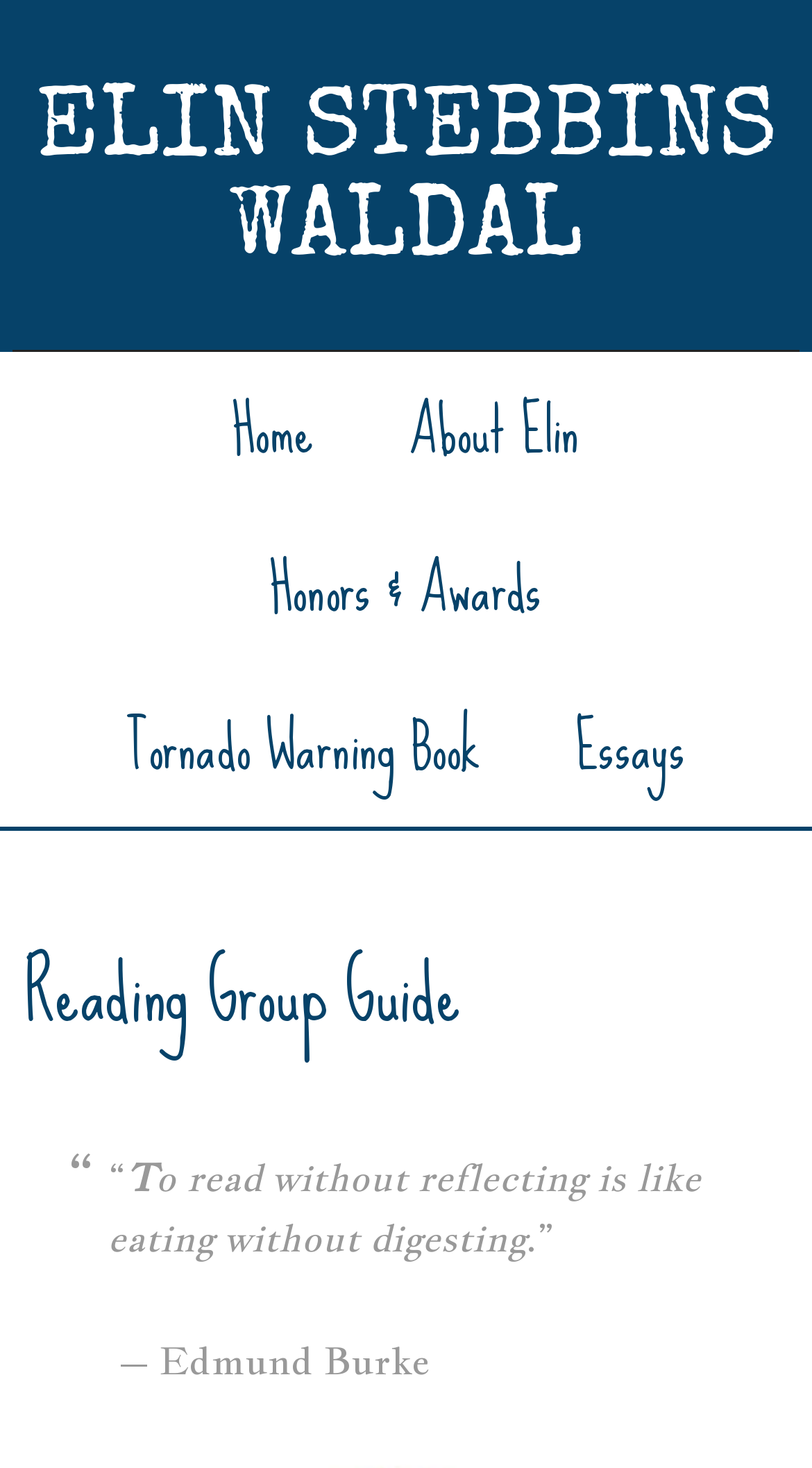What is the name of the section on the page?
Please answer the question with as much detail and depth as you can.

The answer can be found by looking at the header on the page, which contains the text 'Reading Group Guide'.